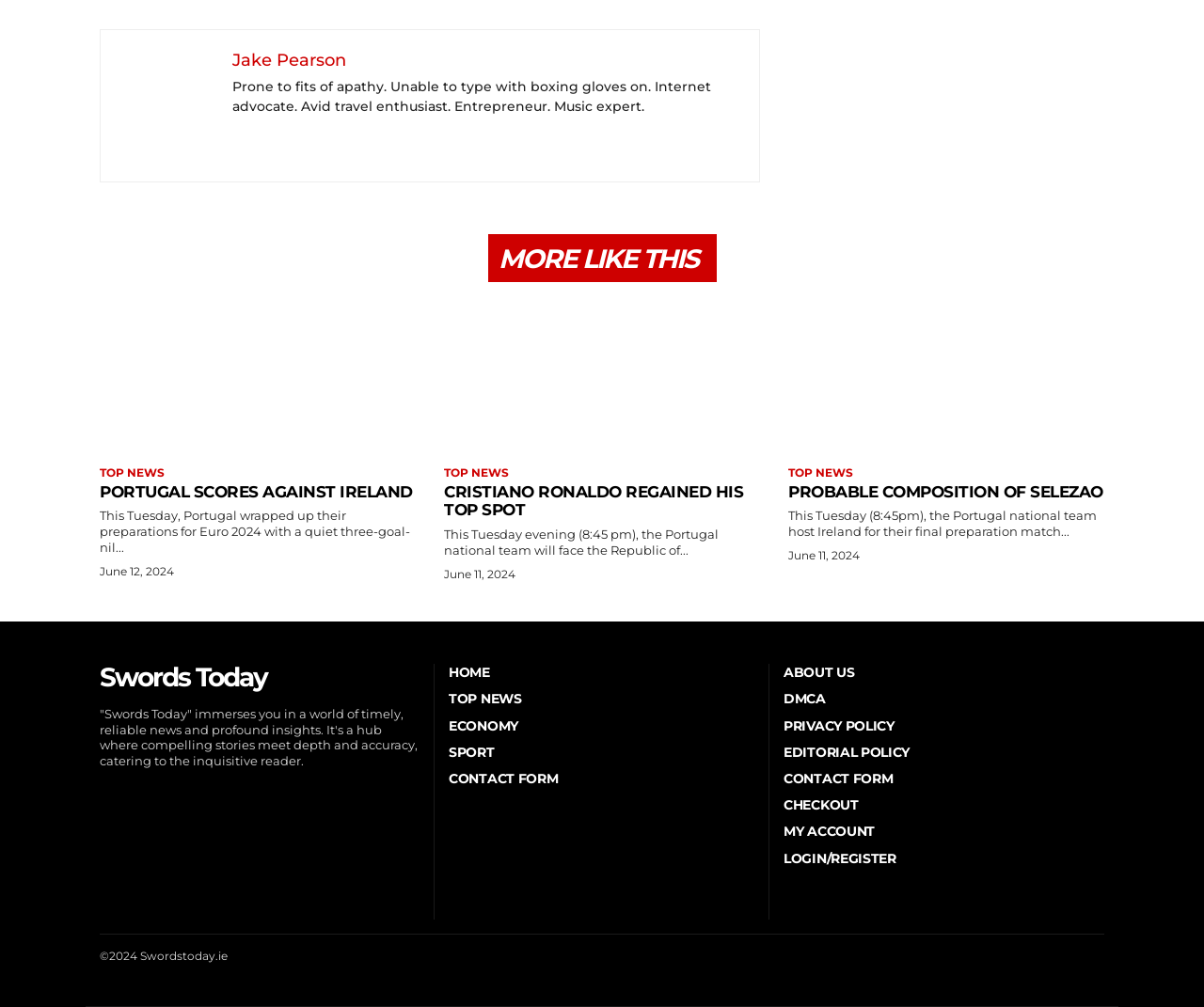Reply to the question with a single word or phrase:
What is the topic of the first news article?

Portugal scores against Ireland